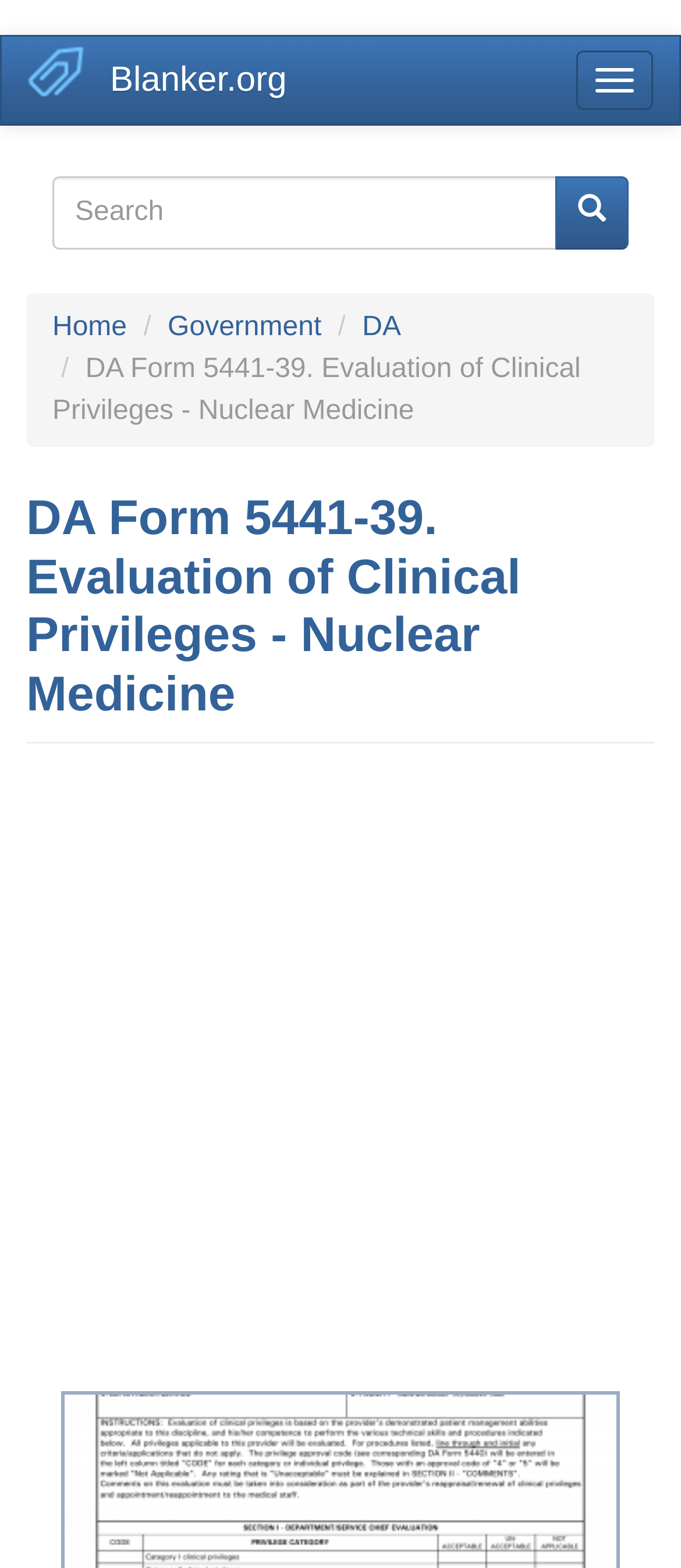Identify the main title of the webpage and generate its text content.

DA Form 5441-39. Evaluation of Clinical Privileges - Nuclear Medicine